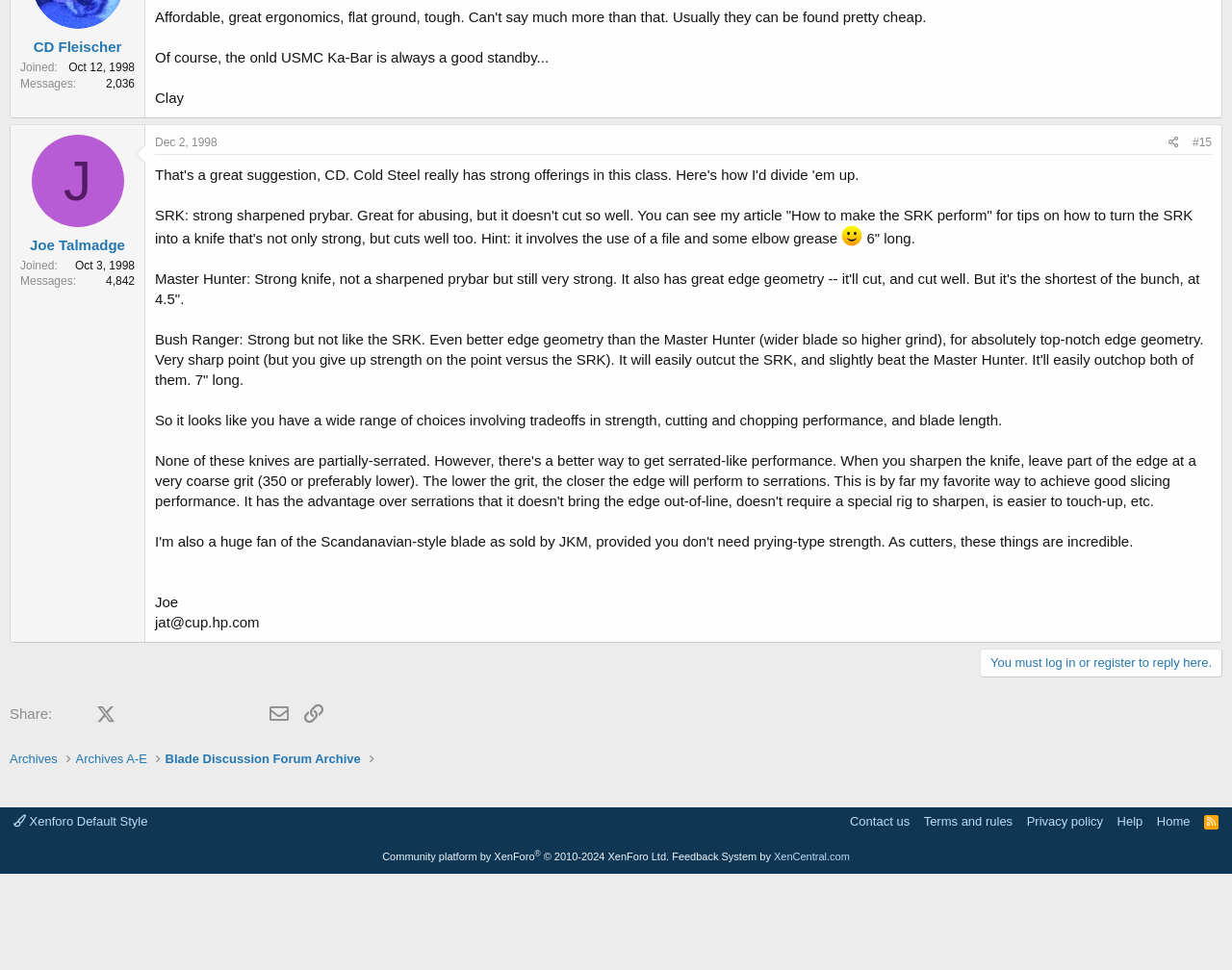Give a one-word or phrase response to the following question: What is the name of the user who joined on Oct 12, 1998?

CD Fleischer